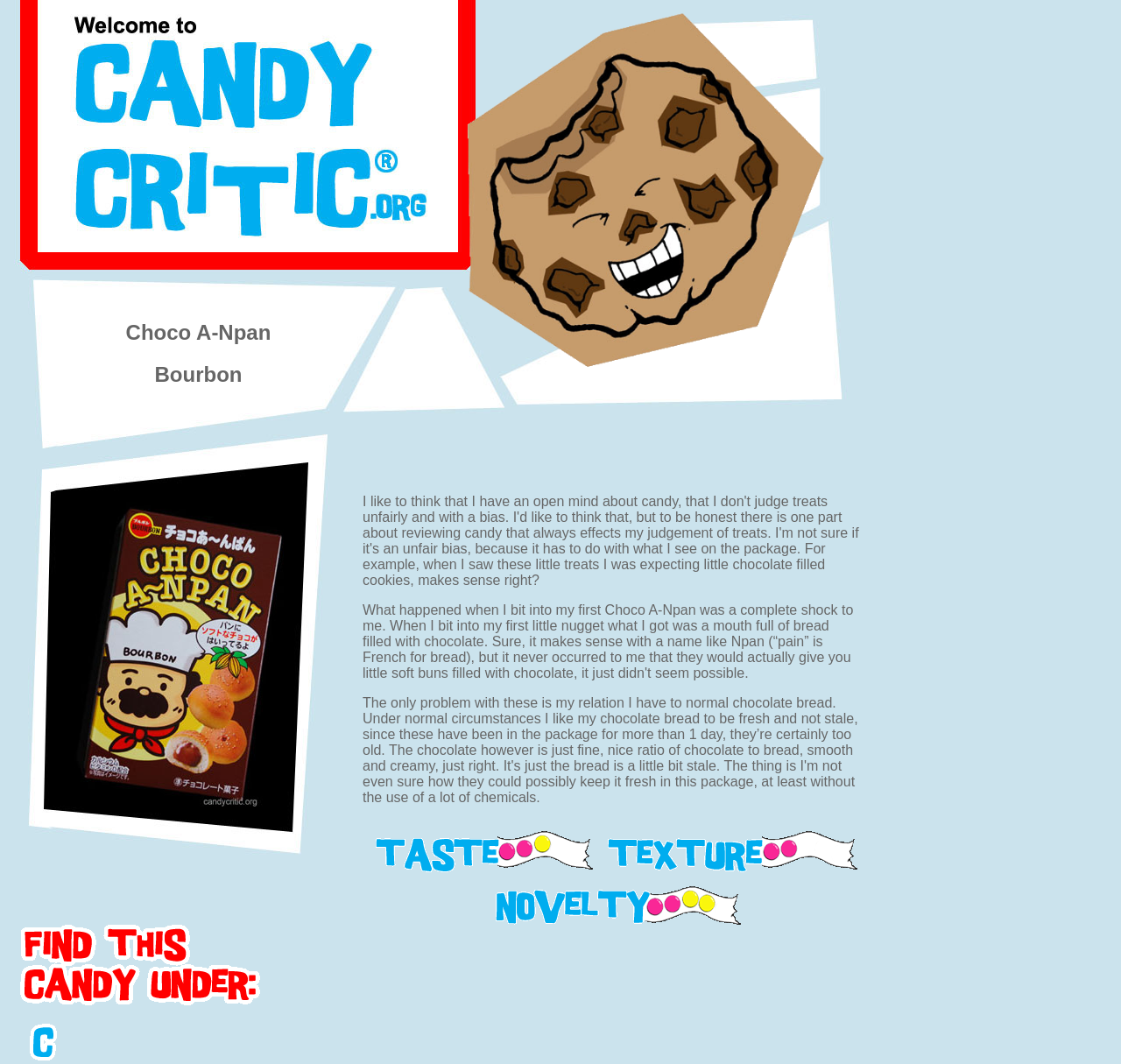Describe all the key features and sections of the webpage thoroughly.

The webpage is about Choco A-Npan, with a prominent image taking up most of the top section, spanning from the left edge to about three-quarters of the way across the page. Below this image, there are two headings, "Choco A-Npan" and "Bourbon", positioned side by side near the top-left corner of the page.

To the right of the headings, there is another image, which is smaller than the first one. Below these elements, there is a link with an accompanying image, situated near the top-center of the page.

Further down, there is a table with two rows, each containing two cells. The cells in the first row contain images, while the cells in the second row contain an image and an empty cell. The table is positioned near the bottom-center of the page.

Scattered throughout the page are several other images, including a small one at the top-right corner, another near the bottom-left corner, and a few more within the table cells. Overall, the page has a total of nine images.